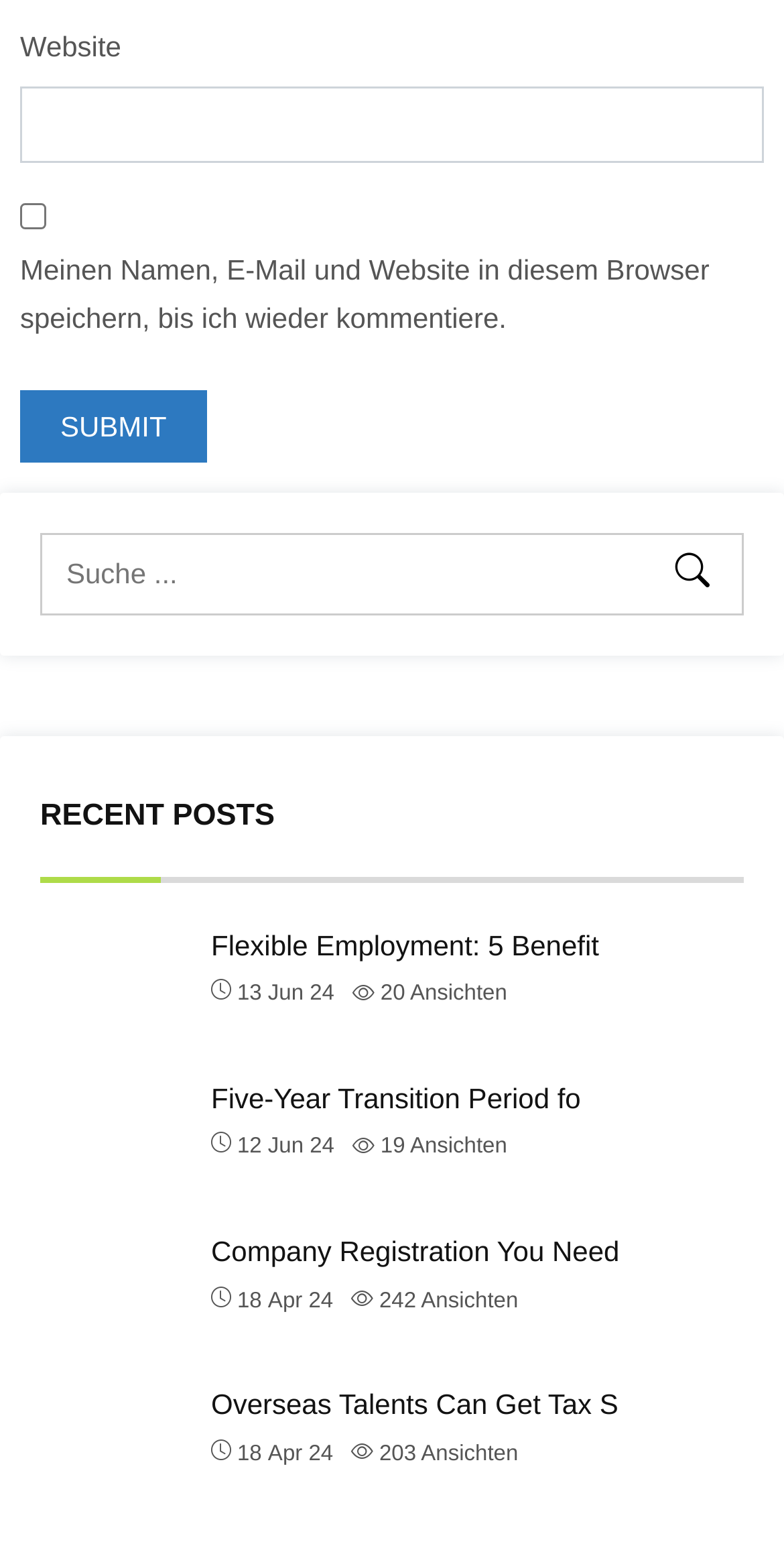Please find the bounding box coordinates (top-left x, top-left y, bottom-right x, bottom-right y) in the screenshot for the UI element described as follows: name="s" placeholder="Suche ..."

[0.051, 0.345, 0.821, 0.398]